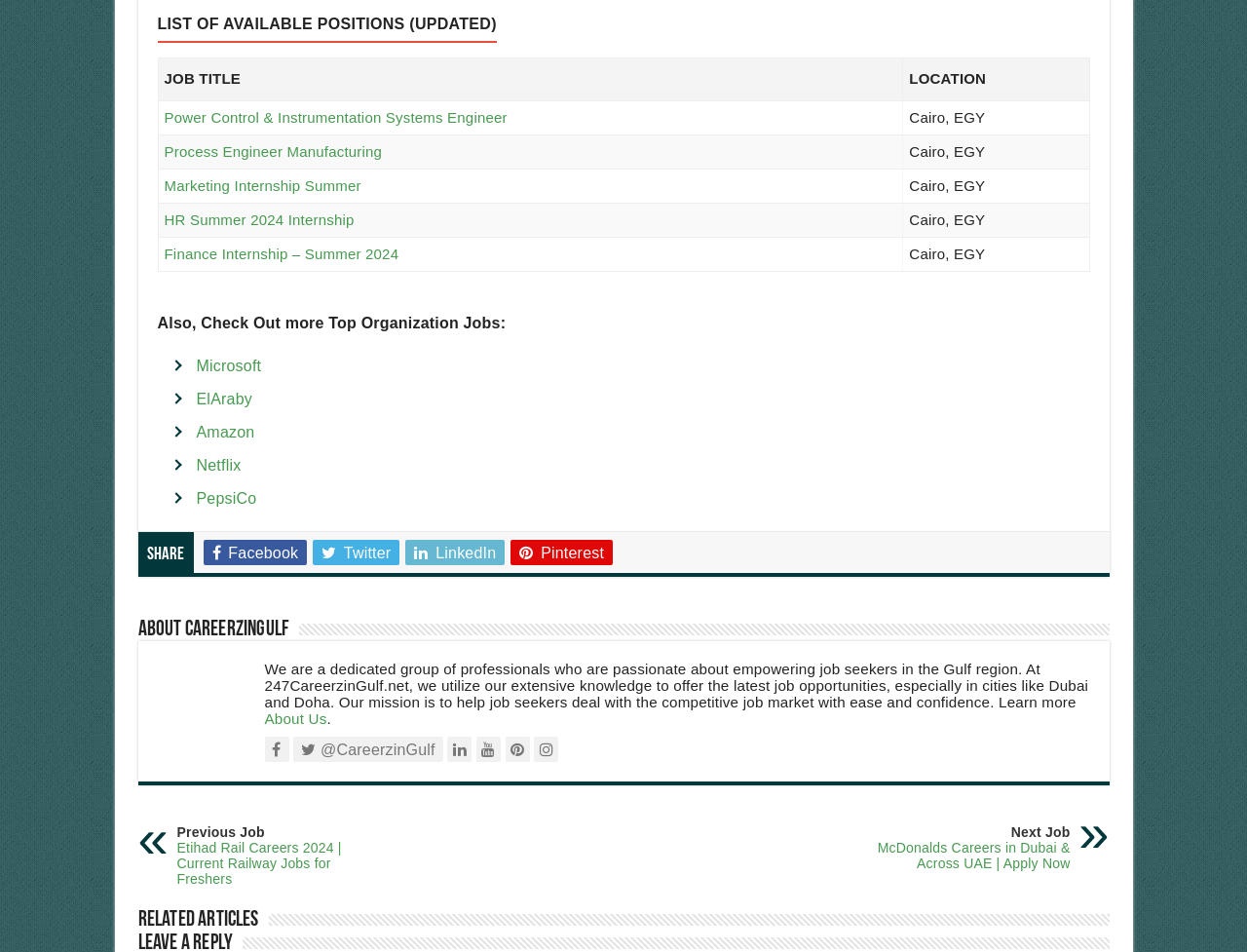Determine the bounding box coordinates of the area to click in order to meet this instruction: "Click on the 'Power Control & Instrumentation Systems Engineer' job link".

[0.132, 0.114, 0.407, 0.132]